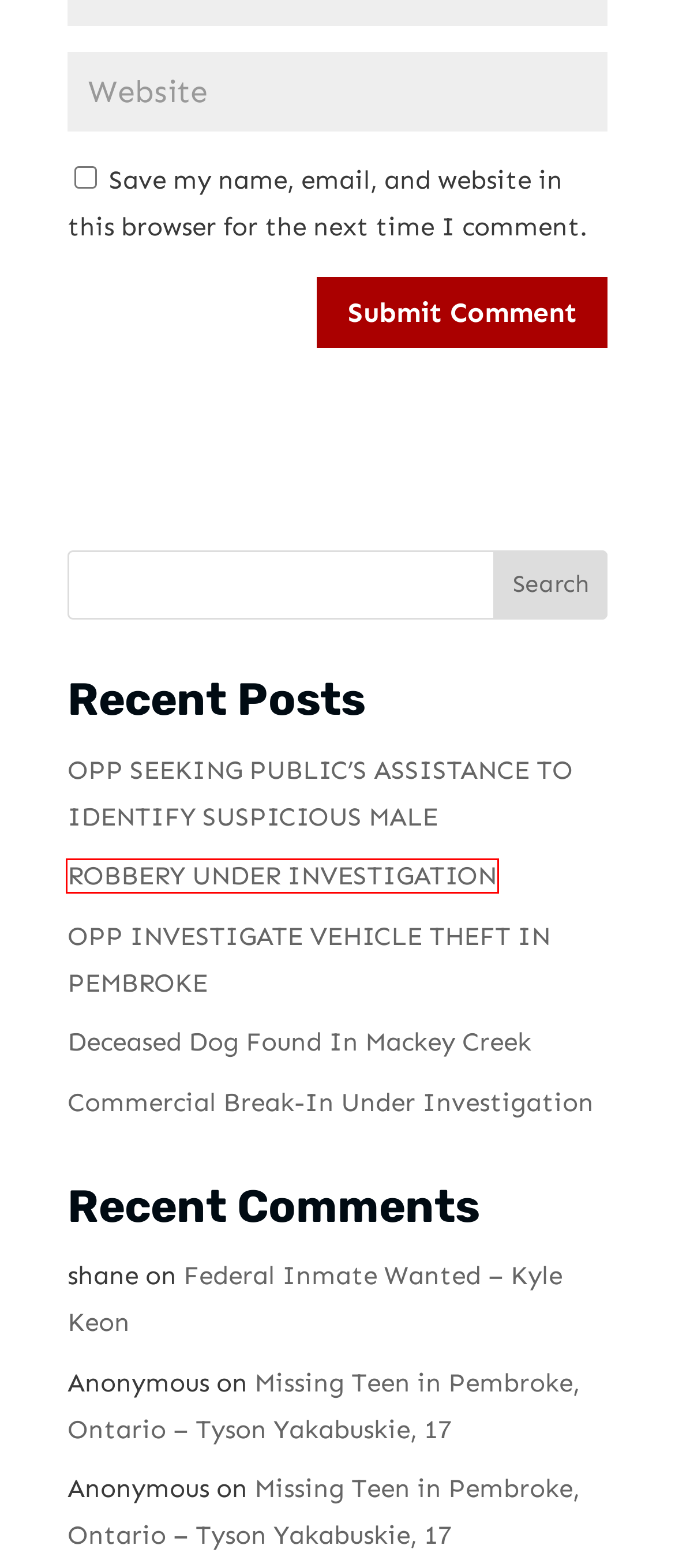You have a screenshot of a webpage with a red bounding box around an element. Identify the webpage description that best fits the new page that appears after clicking the selected element in the red bounding box. Here are the candidates:
A. OPP INVESTIGATE VEHICLE THEFT IN PEMBROKE | Renfrew County Crime Stoppers
B. Commercial Break-In Under Investigation | Renfrew County Crime Stoppers
C. Federal Inmate Wanted – Kyle Keon | Renfrew County Crime Stoppers
D. ROBBERY UNDER INVESTIGATION | Renfrew County Crime Stoppers
E. OPP SEEKING PUBLIC’S ASSISTANCE TO IDENTIFY SUSPICIOUS MALE | Renfrew County Crime Stoppers
F. Armed Robbery At Bruham Food Mart | Renfrew County Crime Stoppers
G. Missing Teen in Pembroke, Ontario – Tyson Yakabuskie, 17 | Renfrew County Crime Stoppers
H. Deceased Dog Found In Mackey Creek | Renfrew County Crime Stoppers

D